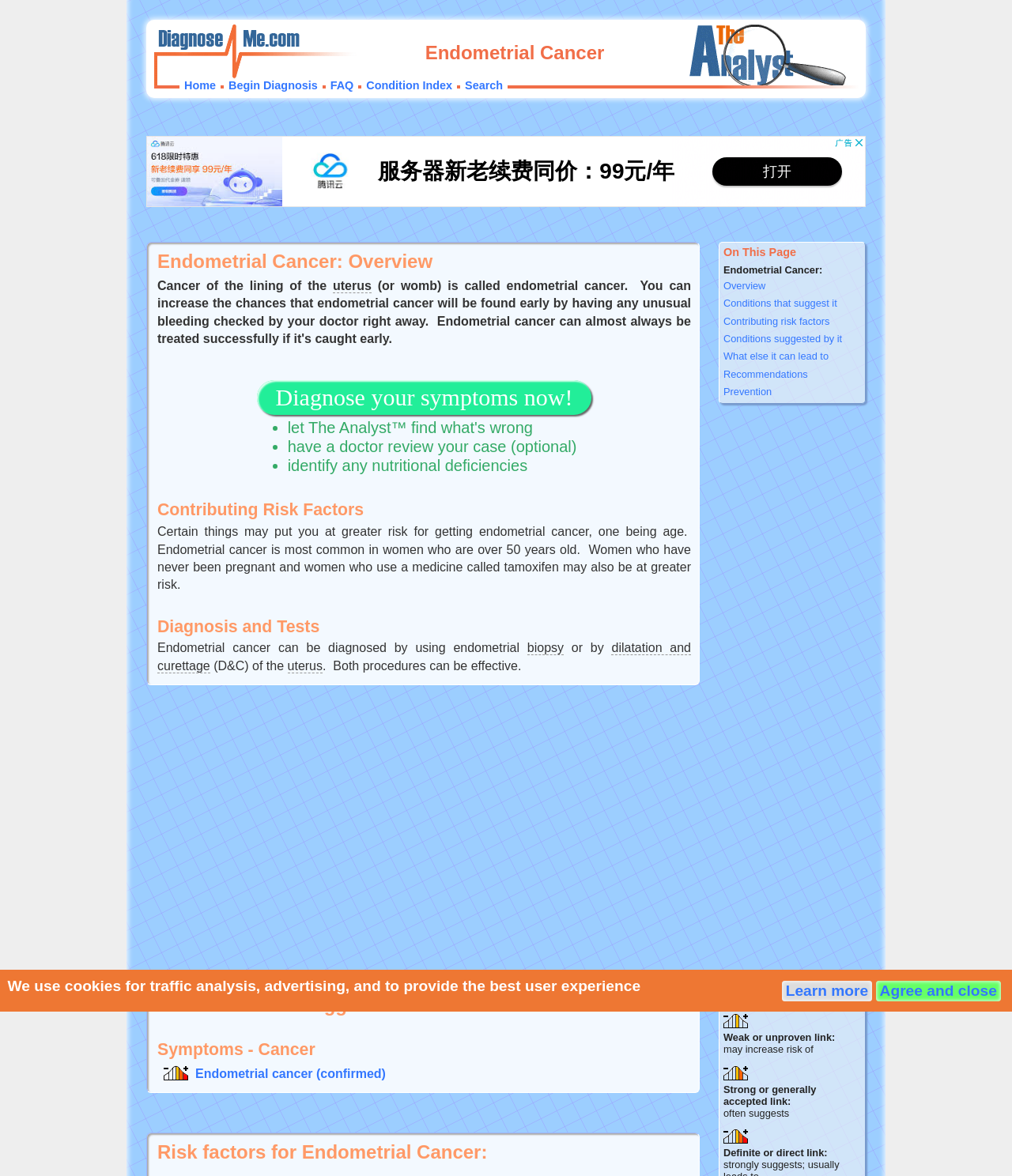Find and provide the bounding box coordinates for the UI element described with: "uterus".

[0.284, 0.56, 0.319, 0.572]